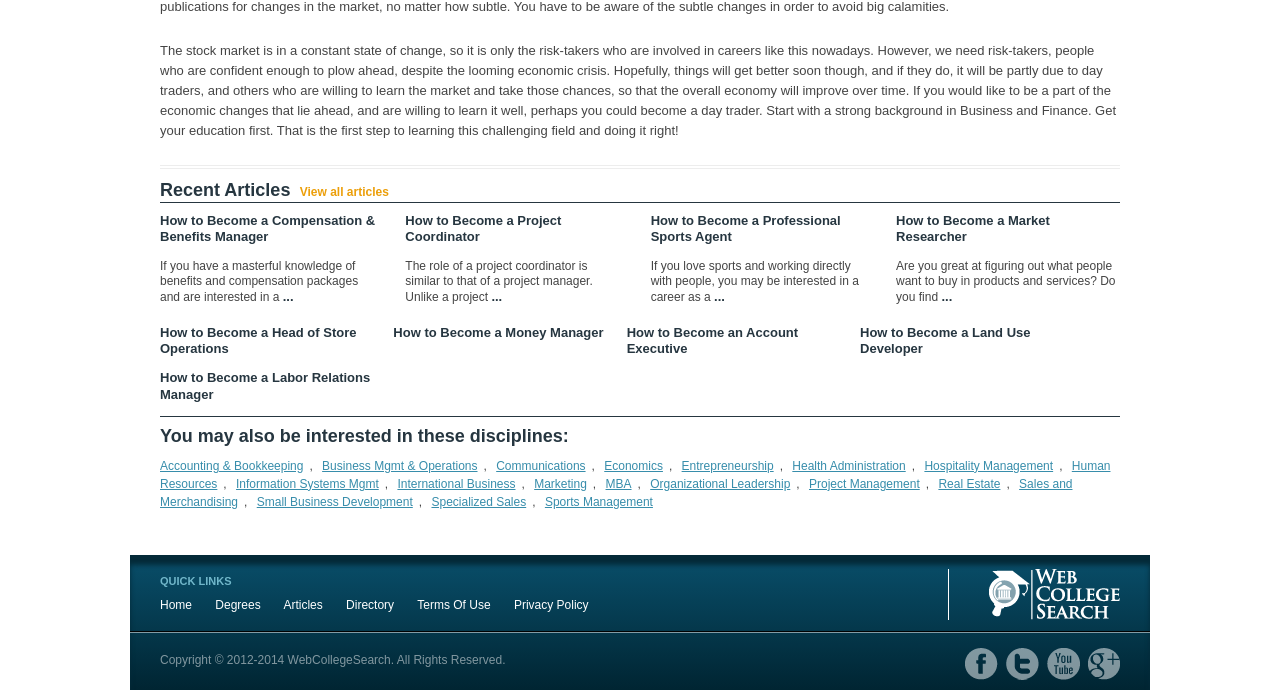Using details from the image, please answer the following question comprehensively:
What is the purpose of the separator at the top of the page?

The separator at the top of the page is a horizontal line that separates the introductory text from the list of articles below, providing a visual distinction between the two sections.